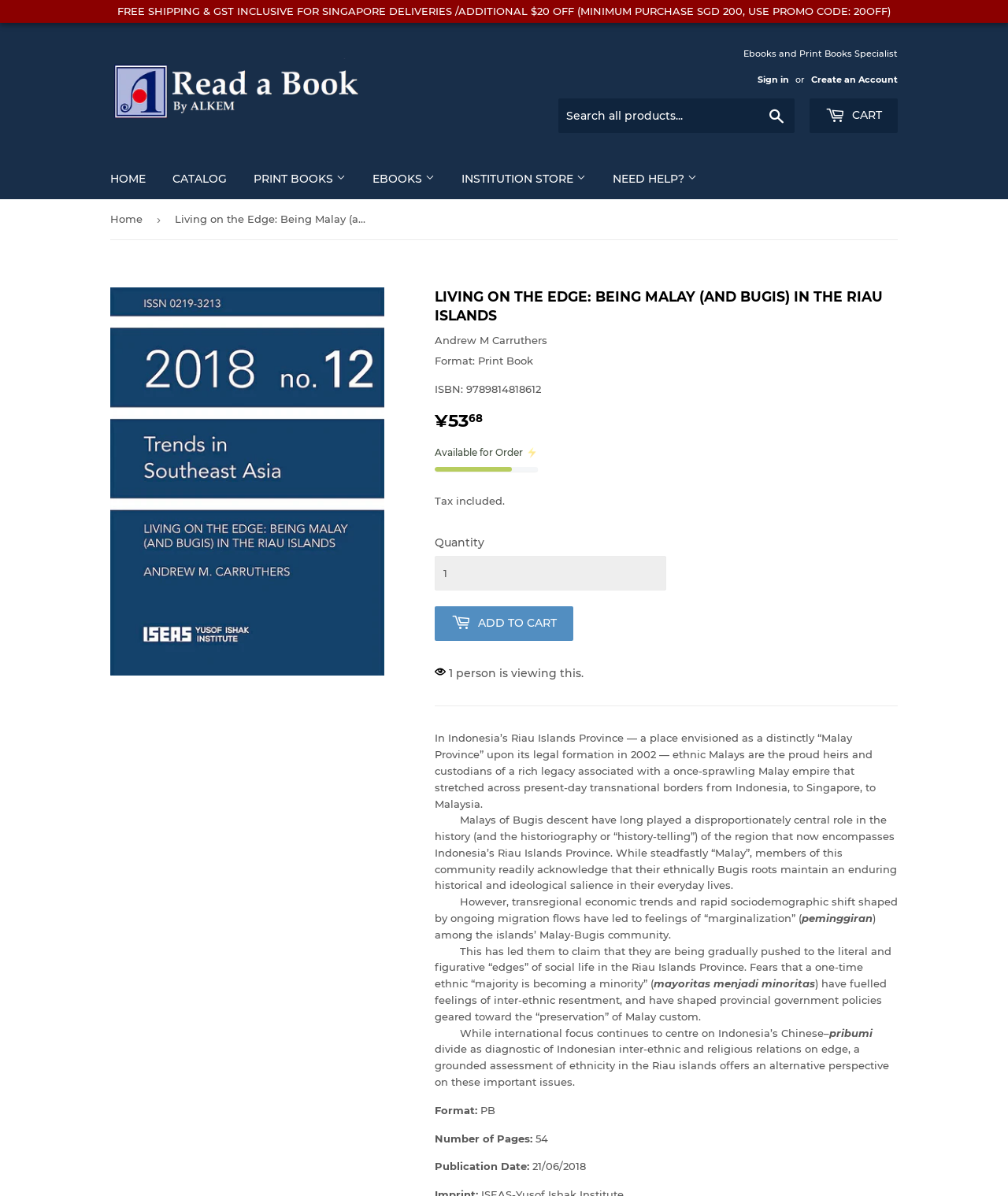Can you find the bounding box coordinates for the element to click on to achieve the instruction: "Add to cart"?

[0.431, 0.507, 0.569, 0.536]